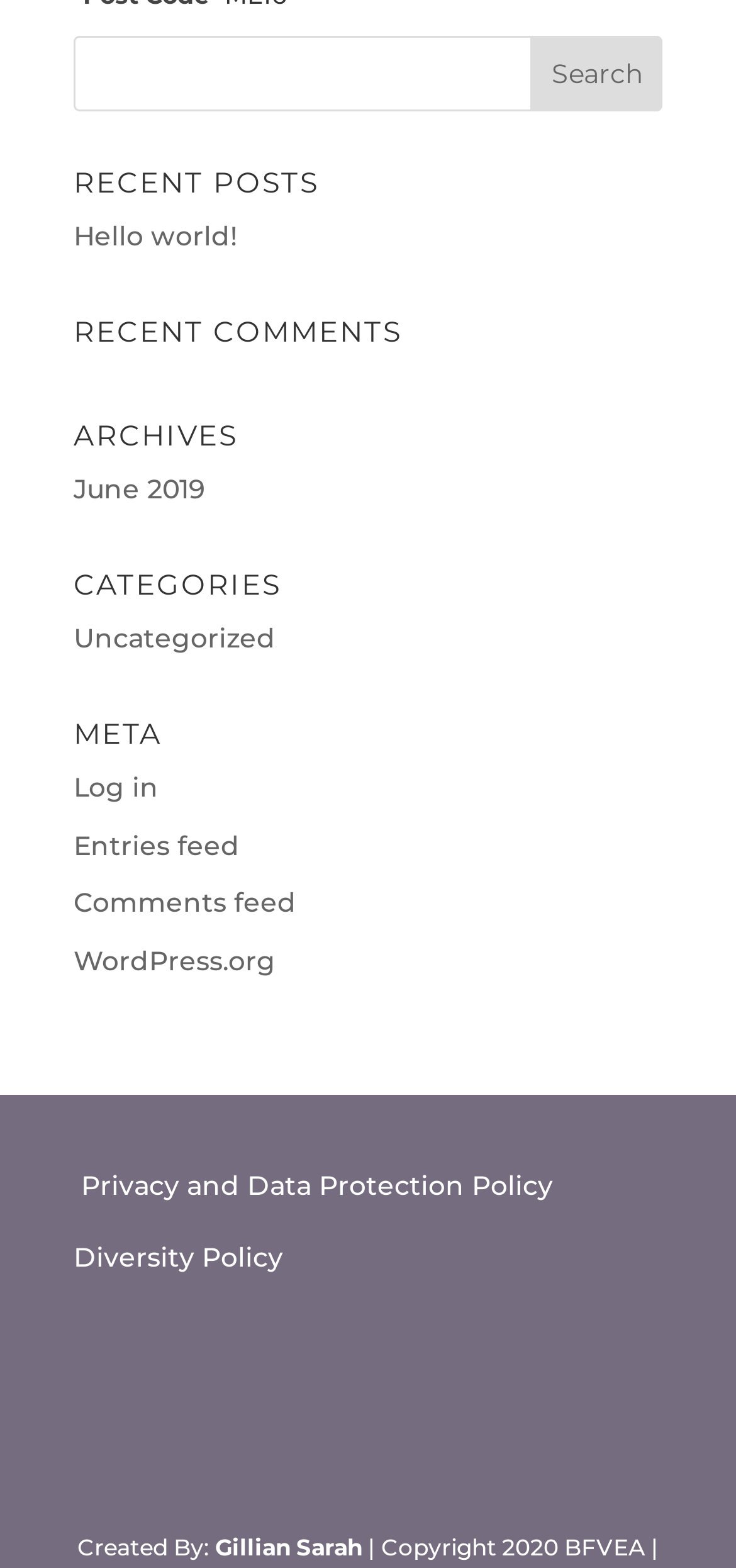Determine the bounding box for the described HTML element: "WordPress.org". Ensure the coordinates are four float numbers between 0 and 1 in the format [left, top, right, bottom].

[0.1, 0.602, 0.374, 0.624]